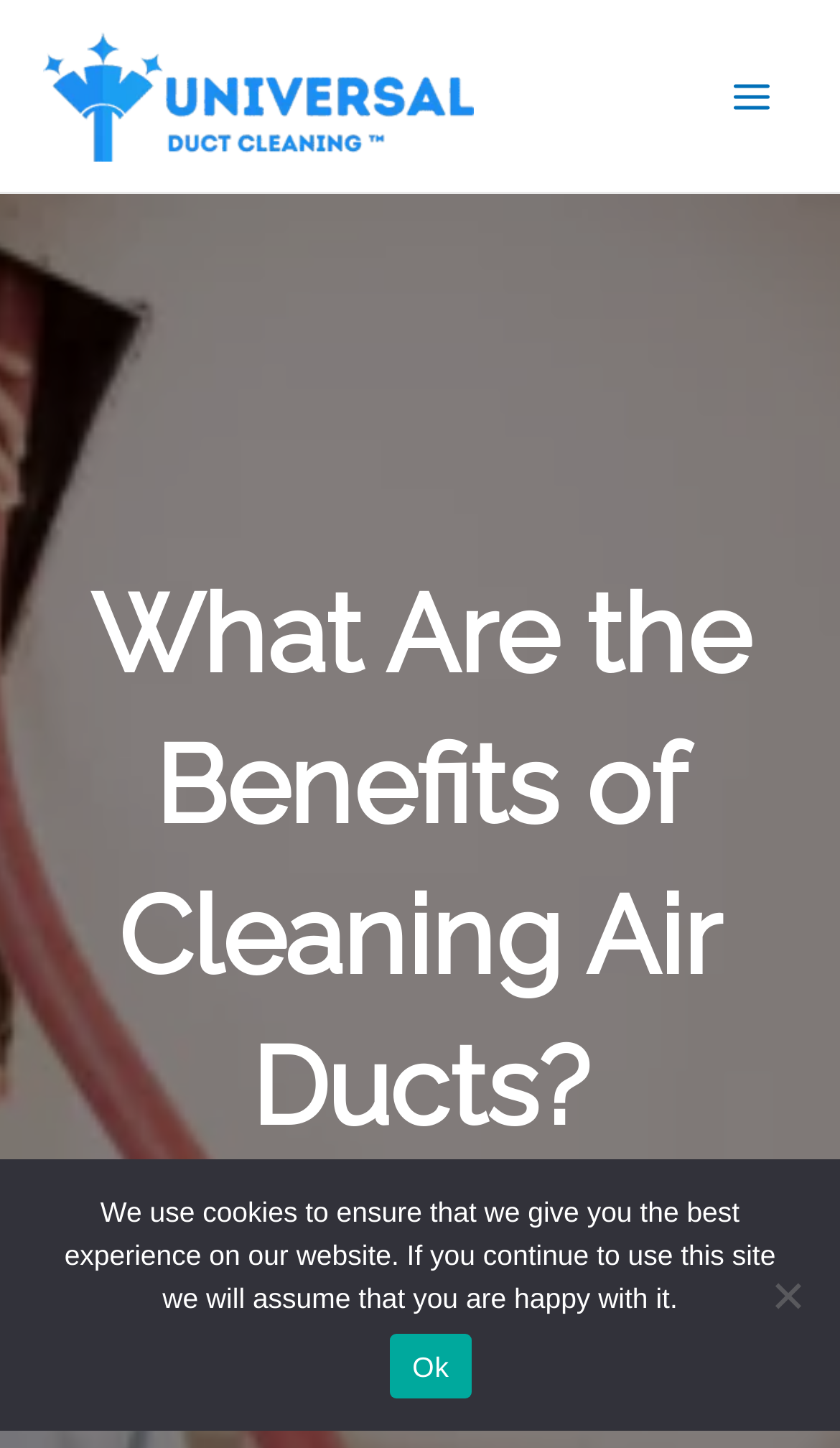How many links are there in the webpage's footer?
Based on the image, answer the question with as much detail as possible.

There are three links in the webpage's footer, which are 'Lark', 'Duct Cleaning', and 'duct cleaning services'.